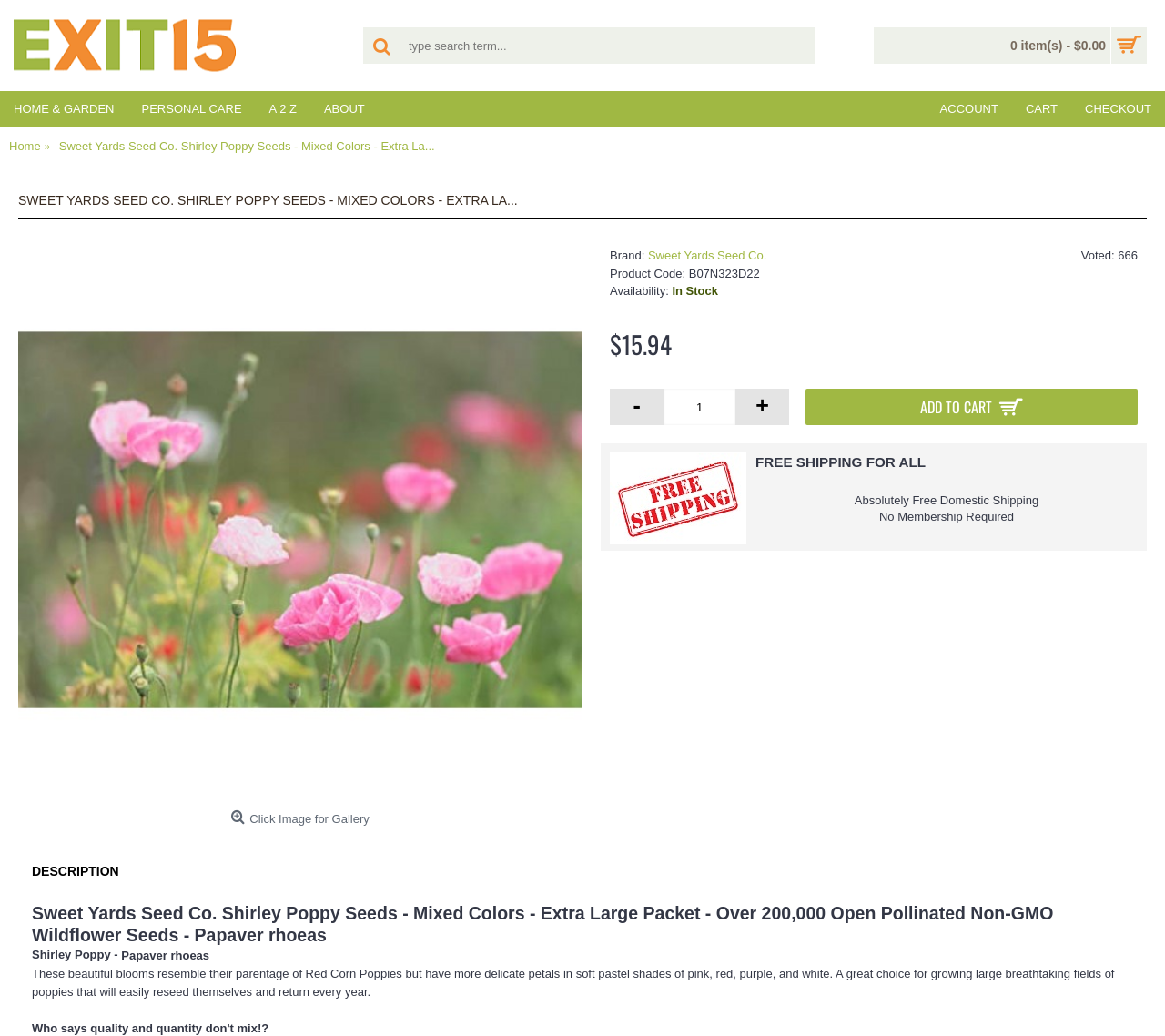Respond to the question below with a single word or phrase:
What is the brand of the product?

Sweet Yards Seed Co.